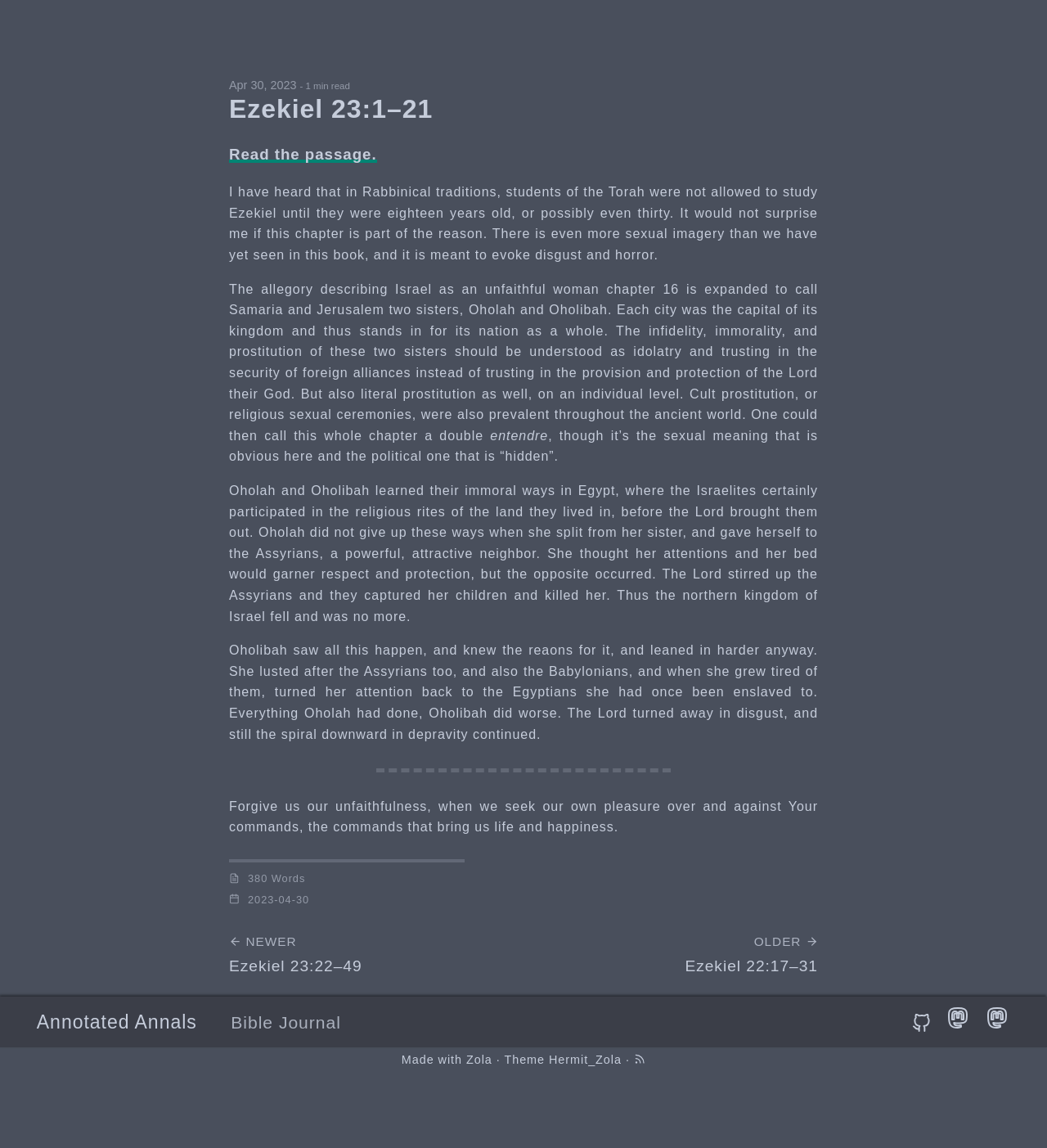Refer to the image and provide an in-depth answer to the question:
What is the estimated read time of this passage?

The estimated read time can be found in the header section of the webpage, where it is stated as 'Estimated read time: 1 min read'.